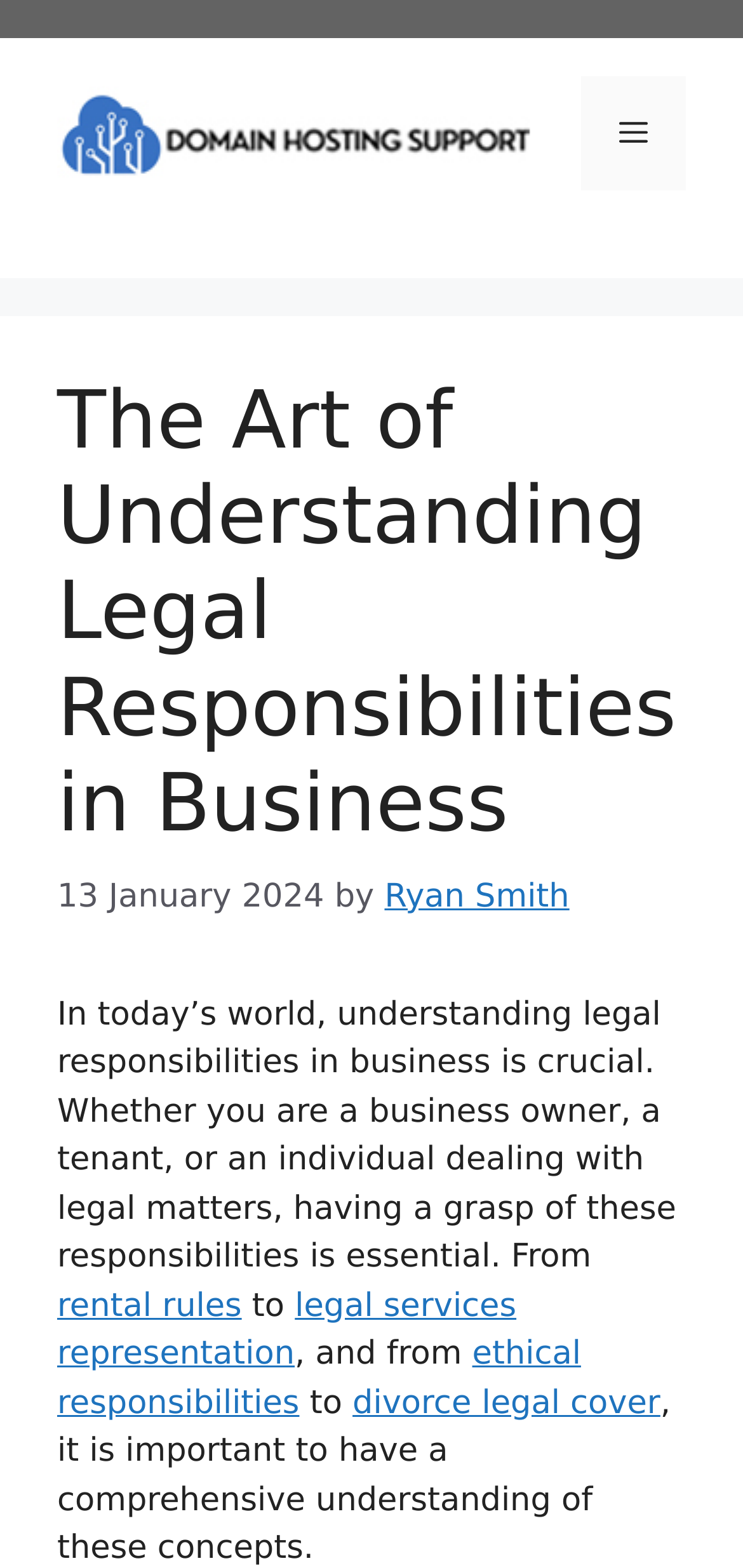Who is the author of the article?
Kindly offer a detailed explanation using the data available in the image.

The author of the article can be found by looking at the header section of the webpage, where the article title and metadata are displayed. Specifically, the author's name is mentioned after the 'by' keyword, which is located below the article title and above the article content.